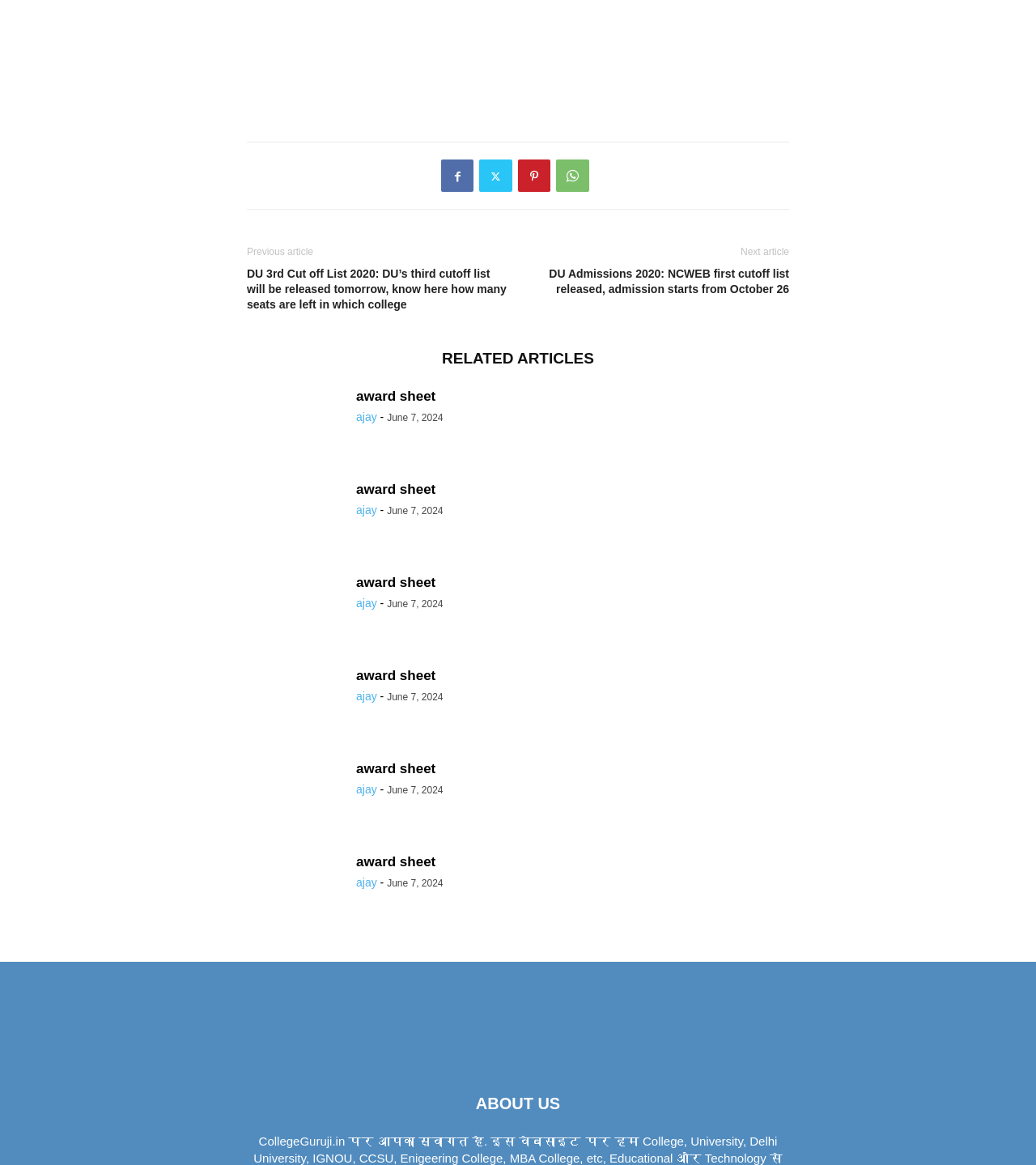Please answer the following question using a single word or phrase: 
What is the title of the section above the links?

RELATED ARTICLES